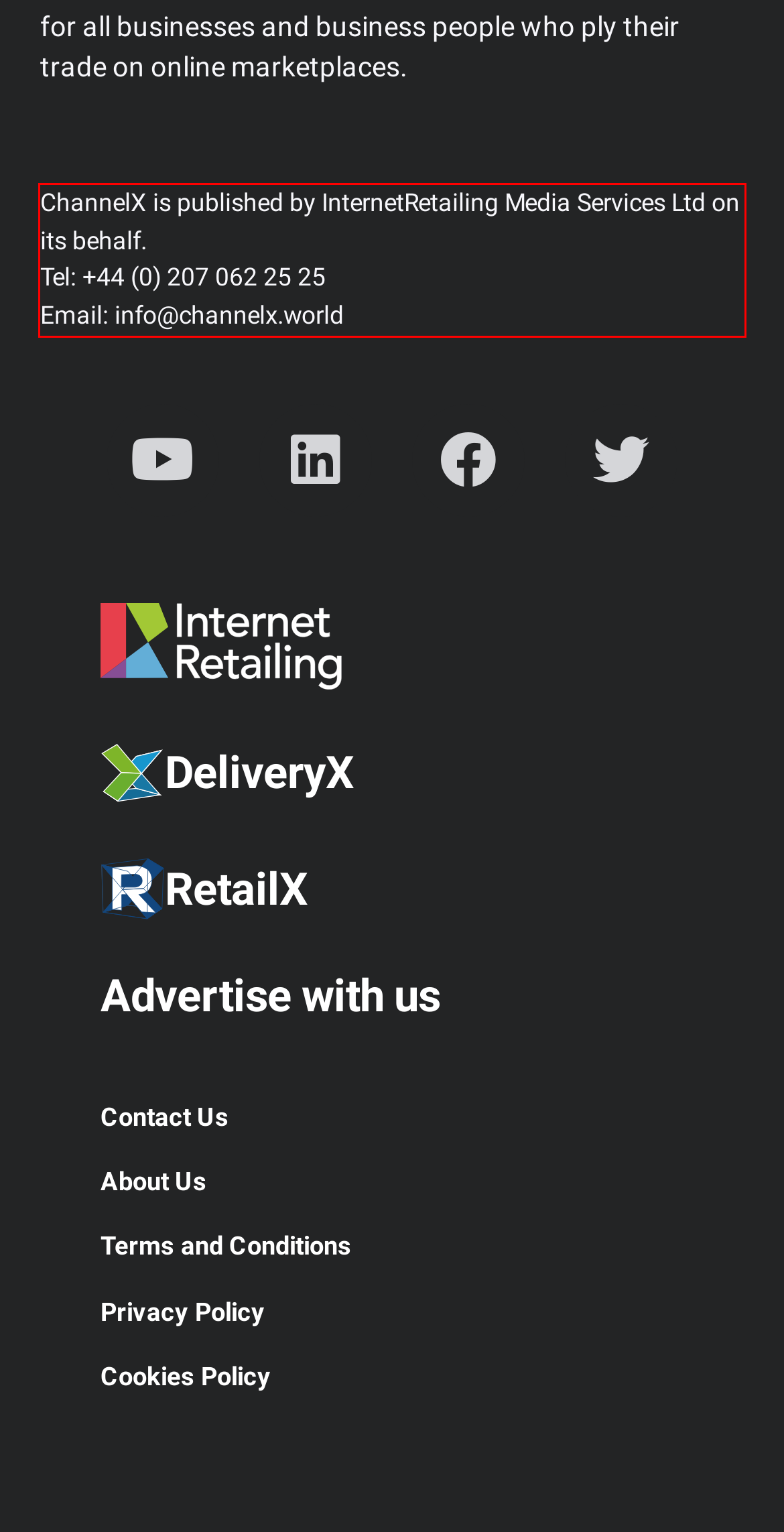Extract and provide the text found inside the red rectangle in the screenshot of the webpage.

ChannelX is published by InternetRetailing Media Services Ltd on its behalf. Tel: +44 (0) 207 062 25 25 Email: info@channelx.world